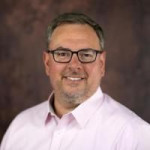Is the background of the image muted?
Respond to the question with a single word or phrase according to the image.

Yes